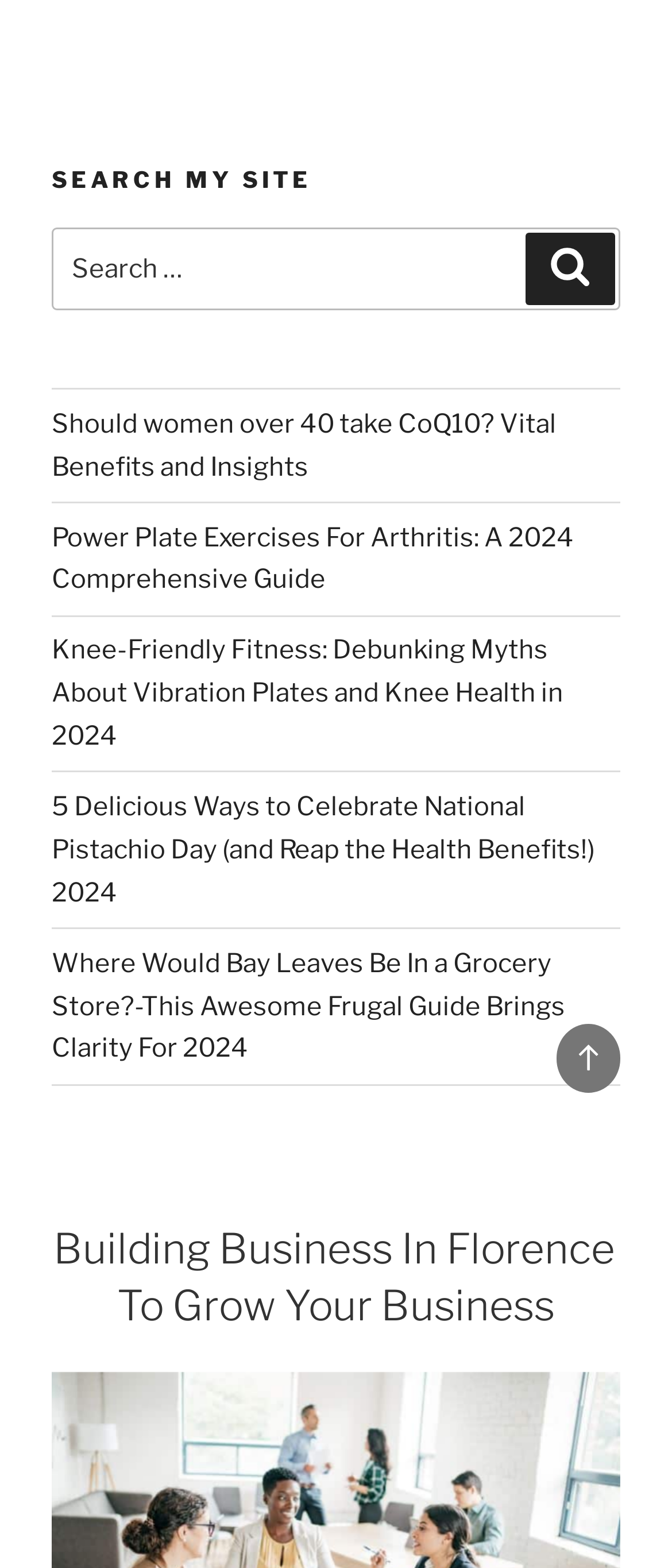Determine the bounding box coordinates for the HTML element described here: "Search".

[0.782, 0.149, 0.915, 0.195]